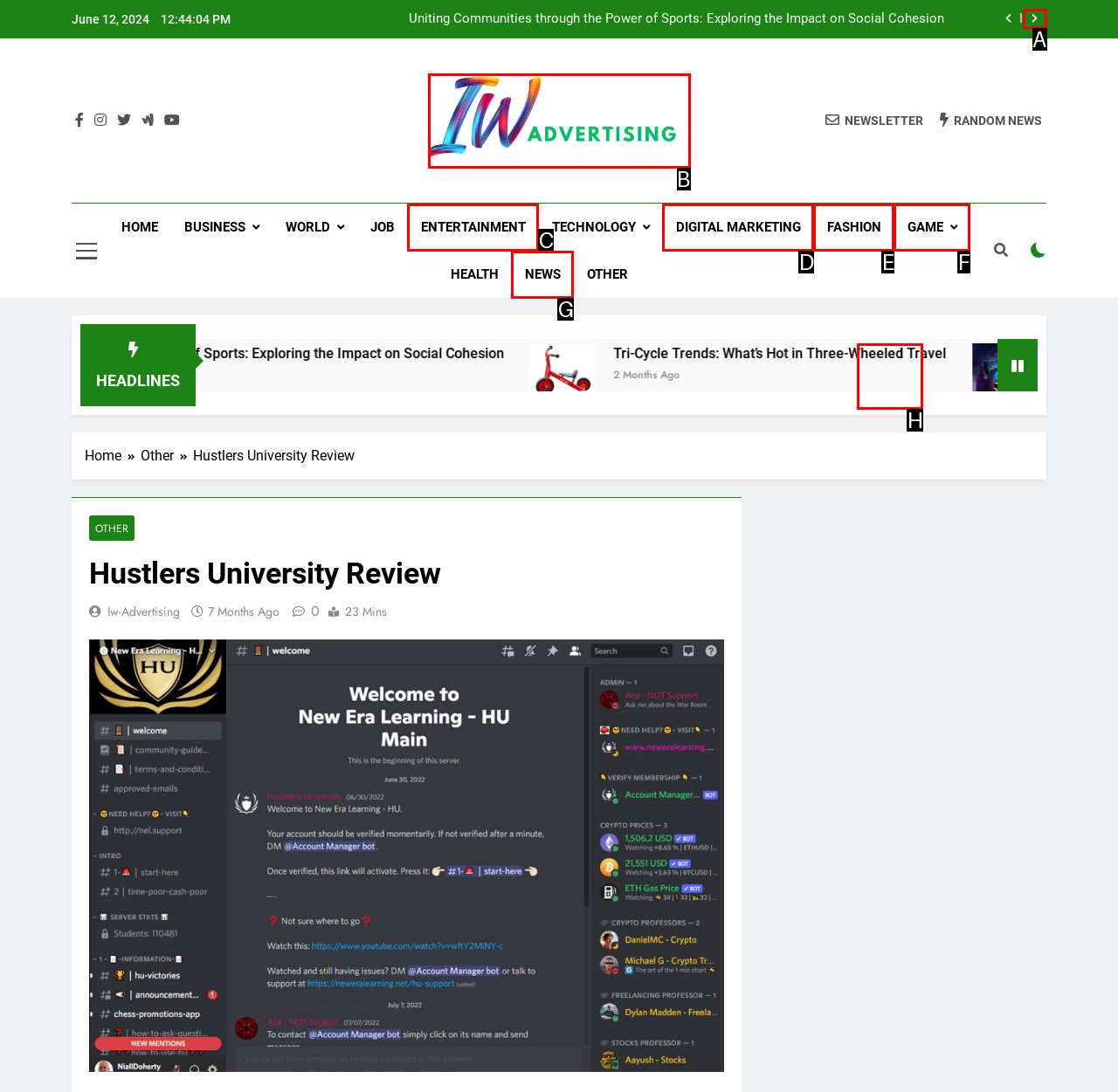Find the HTML element that corresponds to the description: Fashion. Indicate your selection by the letter of the appropriate option.

E